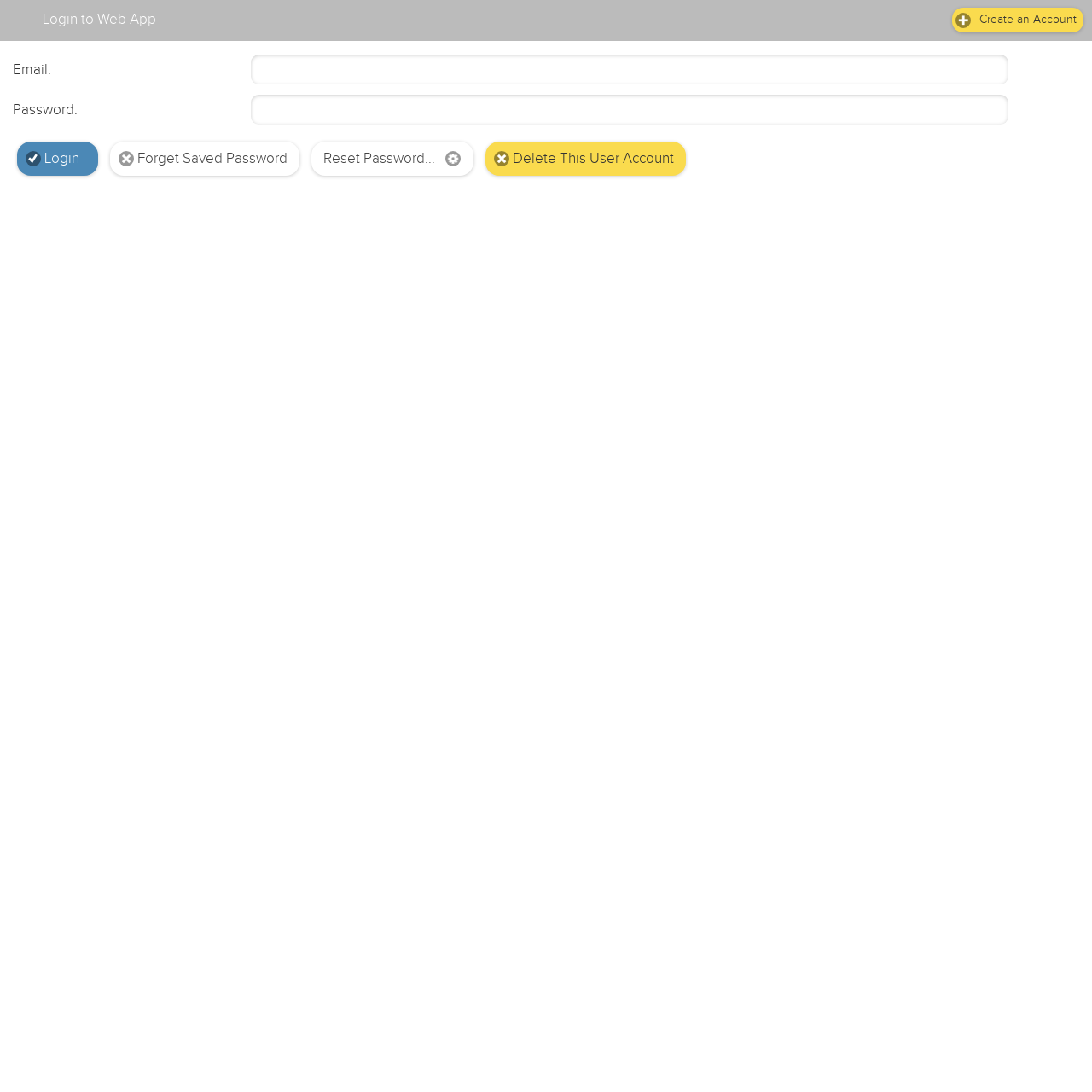Indicate the bounding box coordinates of the element that needs to be clicked to satisfy the following instruction: "Enter Password". The coordinates should be four float numbers between 0 and 1, i.e., [left, top, right, bottom].

[0.23, 0.086, 0.923, 0.114]